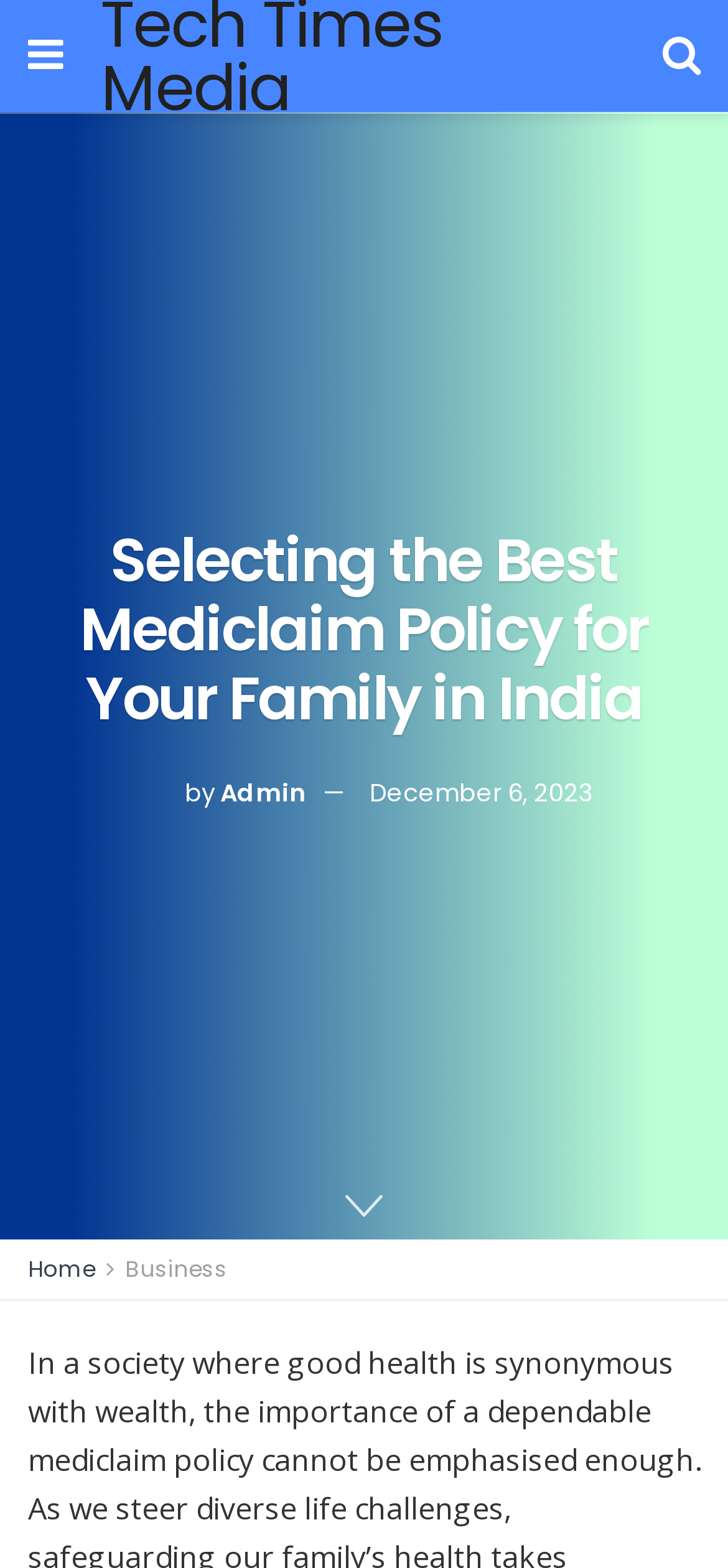Provide the bounding box coordinates for the UI element that is described as: "December 6, 2023".

[0.508, 0.494, 0.815, 0.516]